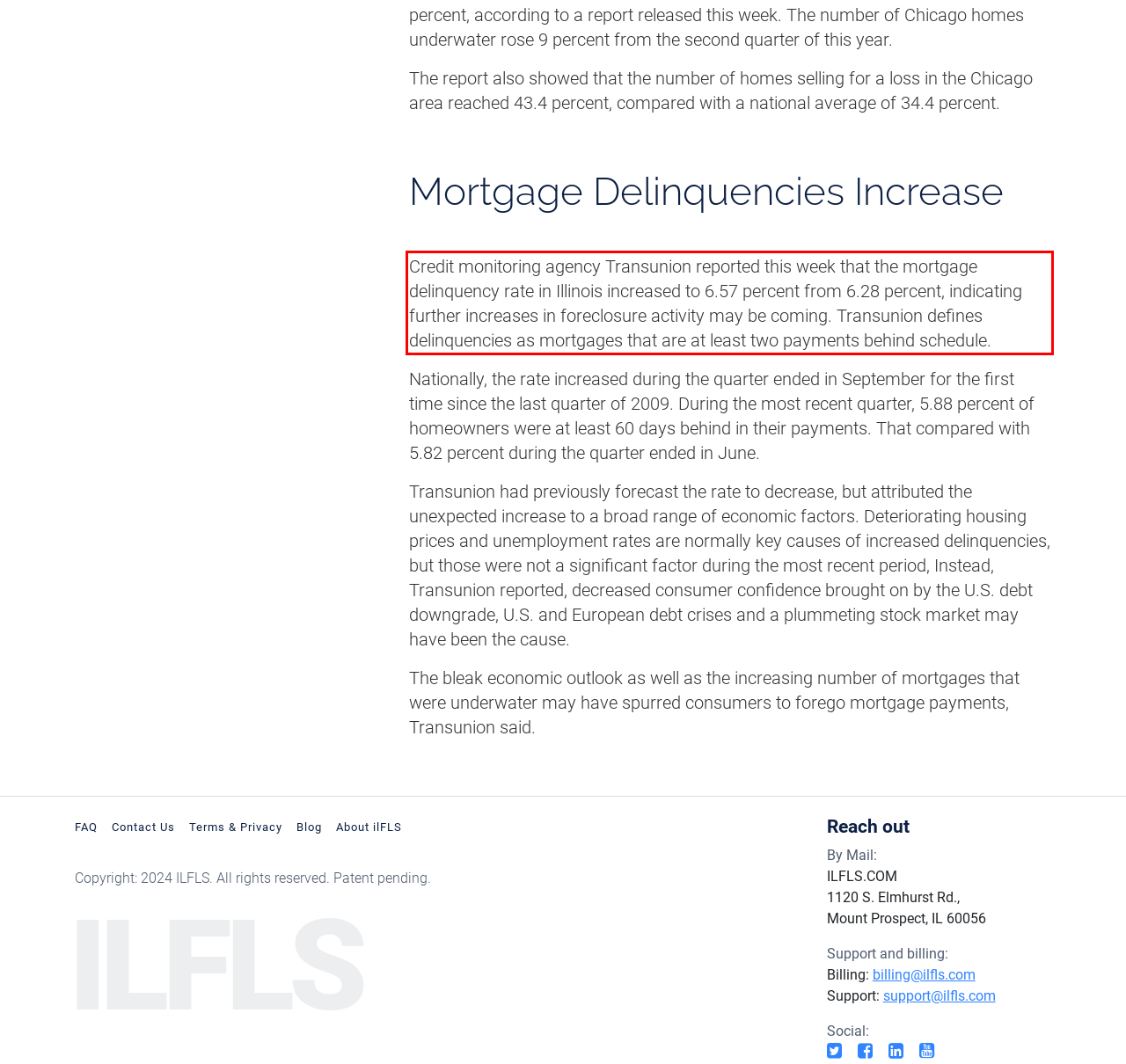You are given a screenshot with a red rectangle. Identify and extract the text within this red bounding box using OCR.

Credit monitoring agency Transunion reported this week that the mortgage delinquency rate in Illinois increased to 6.57 percent from 6.28 percent, indicating further increases in foreclosure activity may be coming. Transunion defines delinquencies as mortgages that are at least two payments behind schedule.